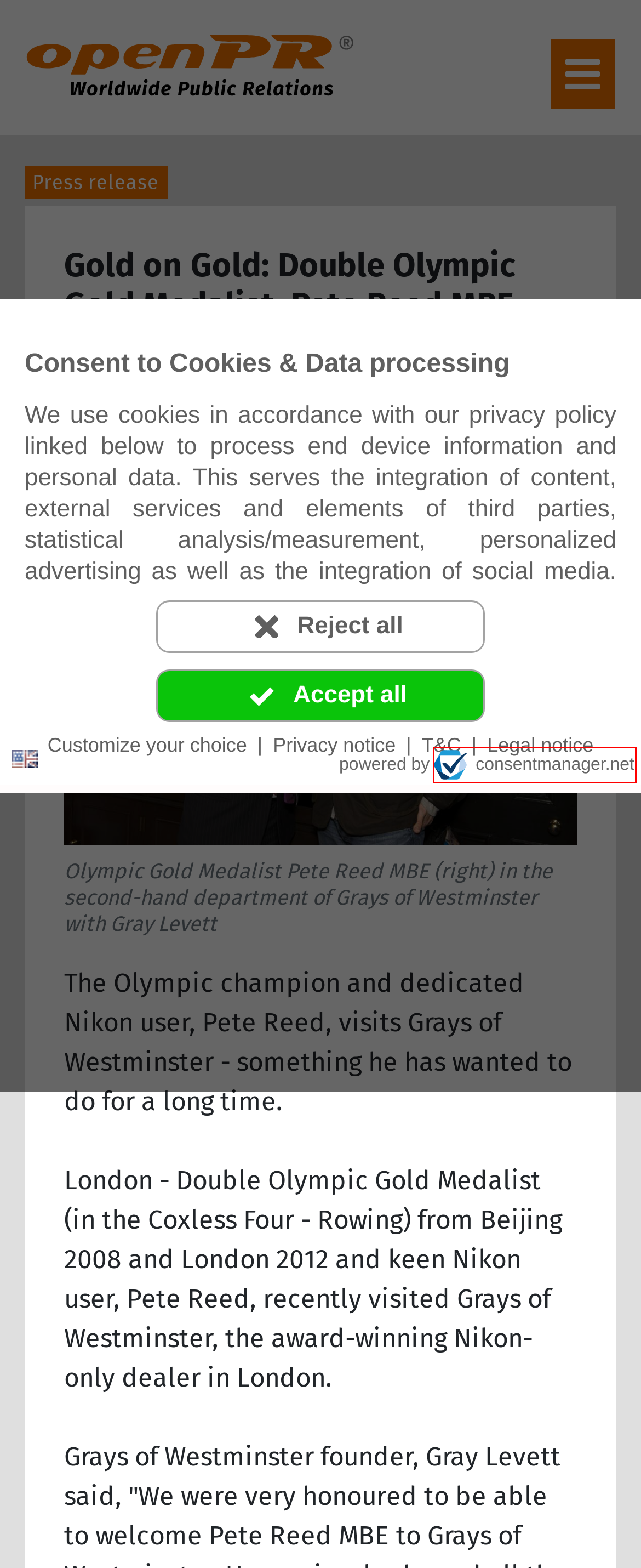Look at the screenshot of a webpage where a red rectangle bounding box is present. Choose the webpage description that best describes the new webpage after clicking the element inside the red bounding box. Here are the candidates:
A. WorldWidePR.net - press releases - openPR.com
B. openPR.com - Press Releases and Business News for free
C. Datenschutzerklärungen der Einbock GmbH
D. Cookie banner from consentmanager
E. Roy Gray Glad Gospel "Got Gooder"
F. PR Portal openPR – Ihre Pressemeldung online
G. openPR.com - press releases of the category Advertising, Media Consulting, Marketing Research
H. openPR.com - General Terms and Conditions

D